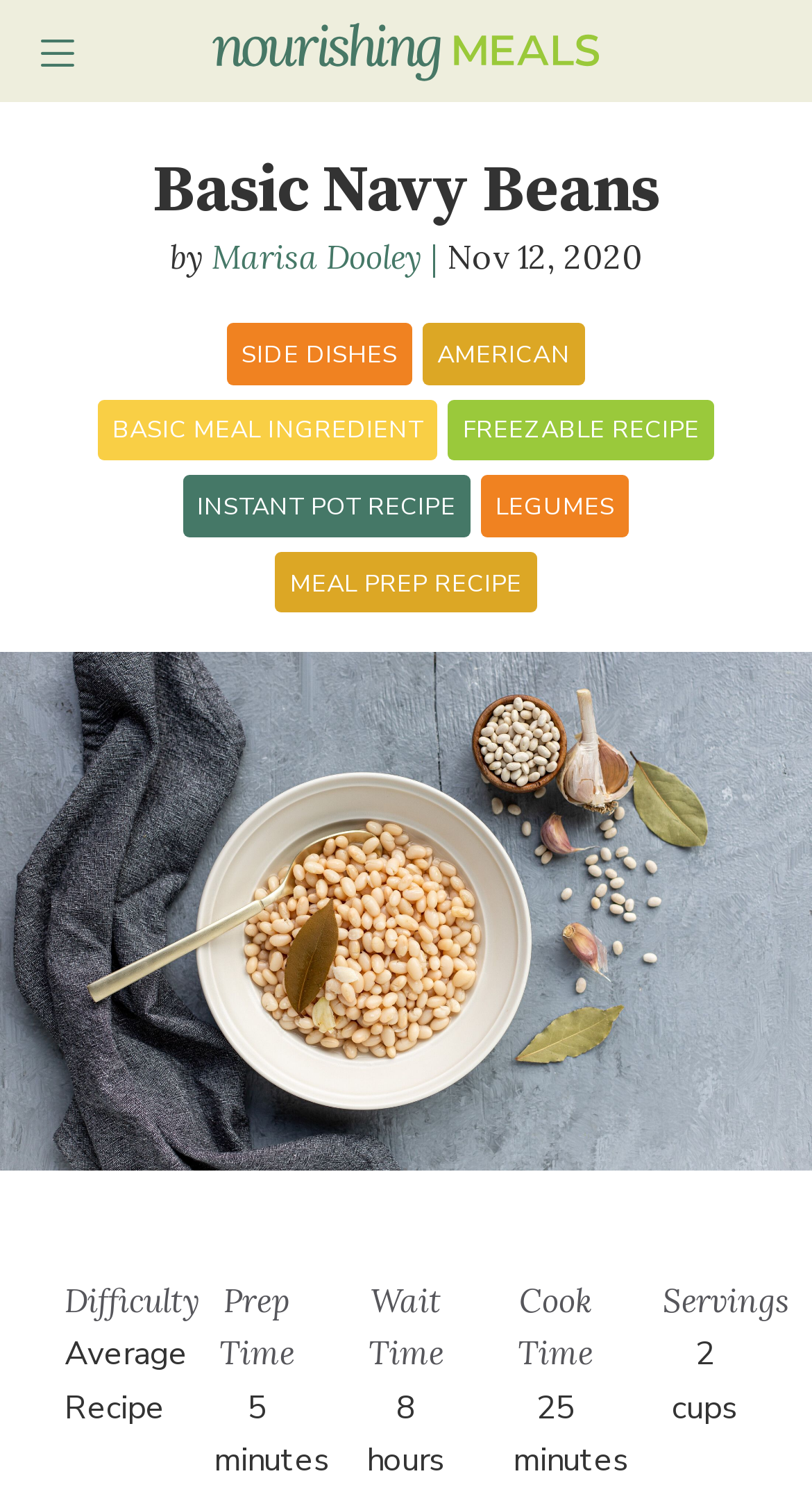Using the webpage screenshot, locate the HTML element that fits the following description and provide its bounding box: "Legumes".

[0.592, 0.319, 0.775, 0.36]